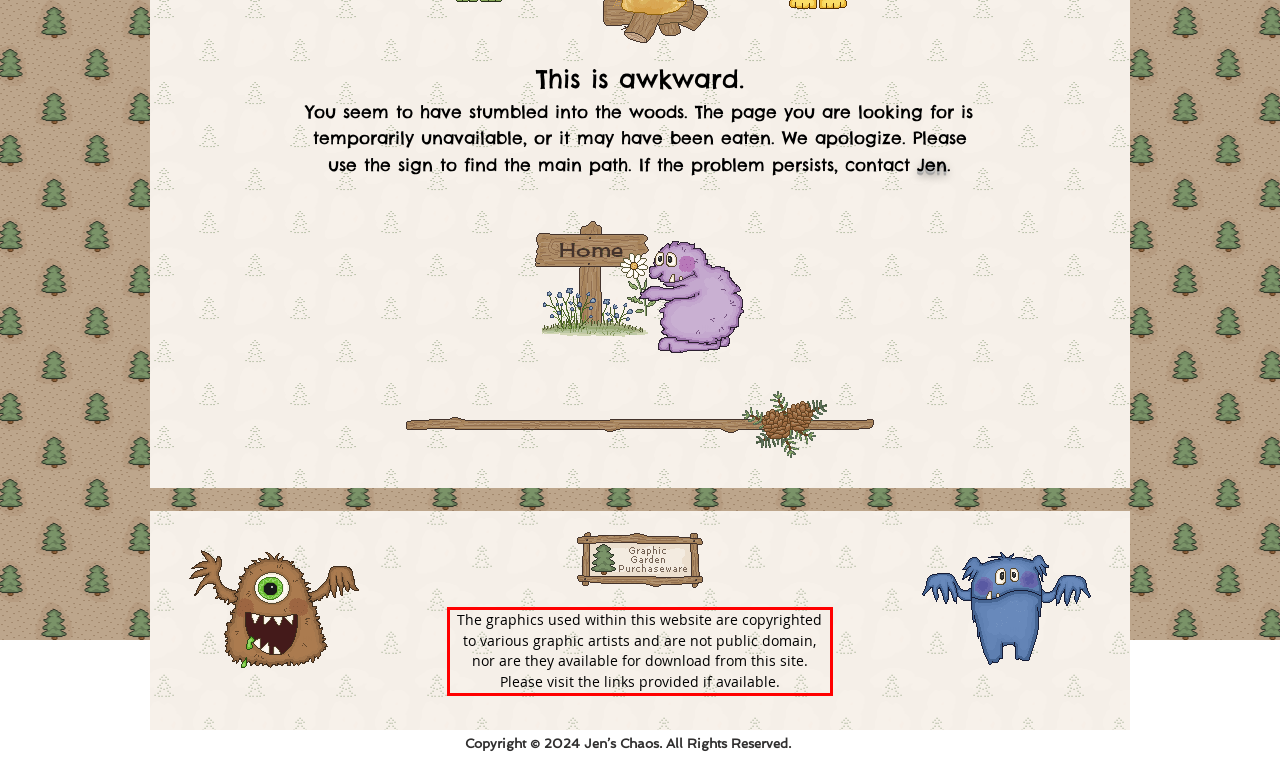You are given a screenshot with a red rectangle. Identify and extract the text within this red bounding box using OCR.

The graphics used within this website are copyrighted to various graphic artists and are not public domain, nor are they available for download from this site. Please visit the links provided if available.